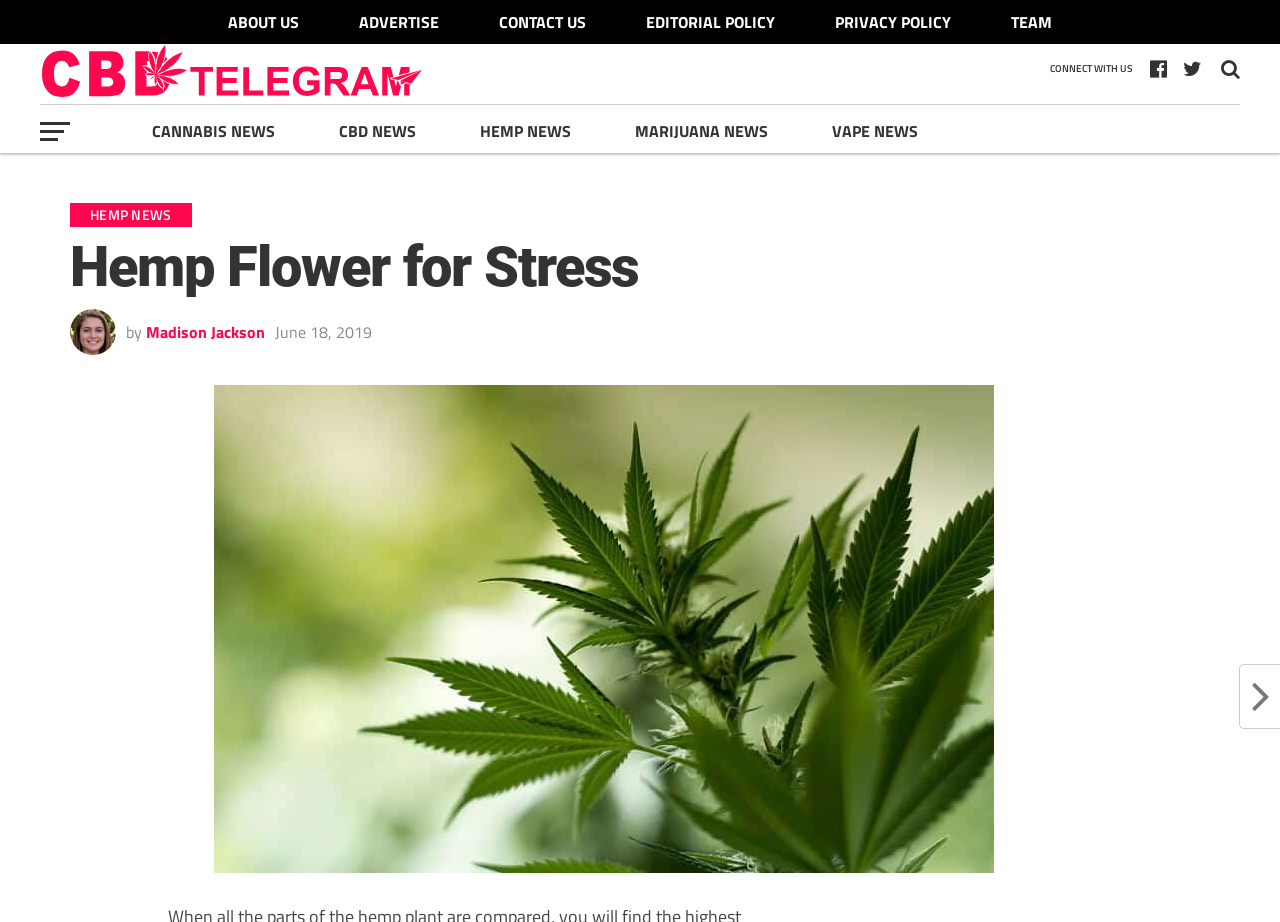Specify the bounding box coordinates (top-left x, top-left y, bottom-right x, bottom-right y) of the UI element in the screenshot that matches this description: CBD News

[0.255, 0.118, 0.334, 0.166]